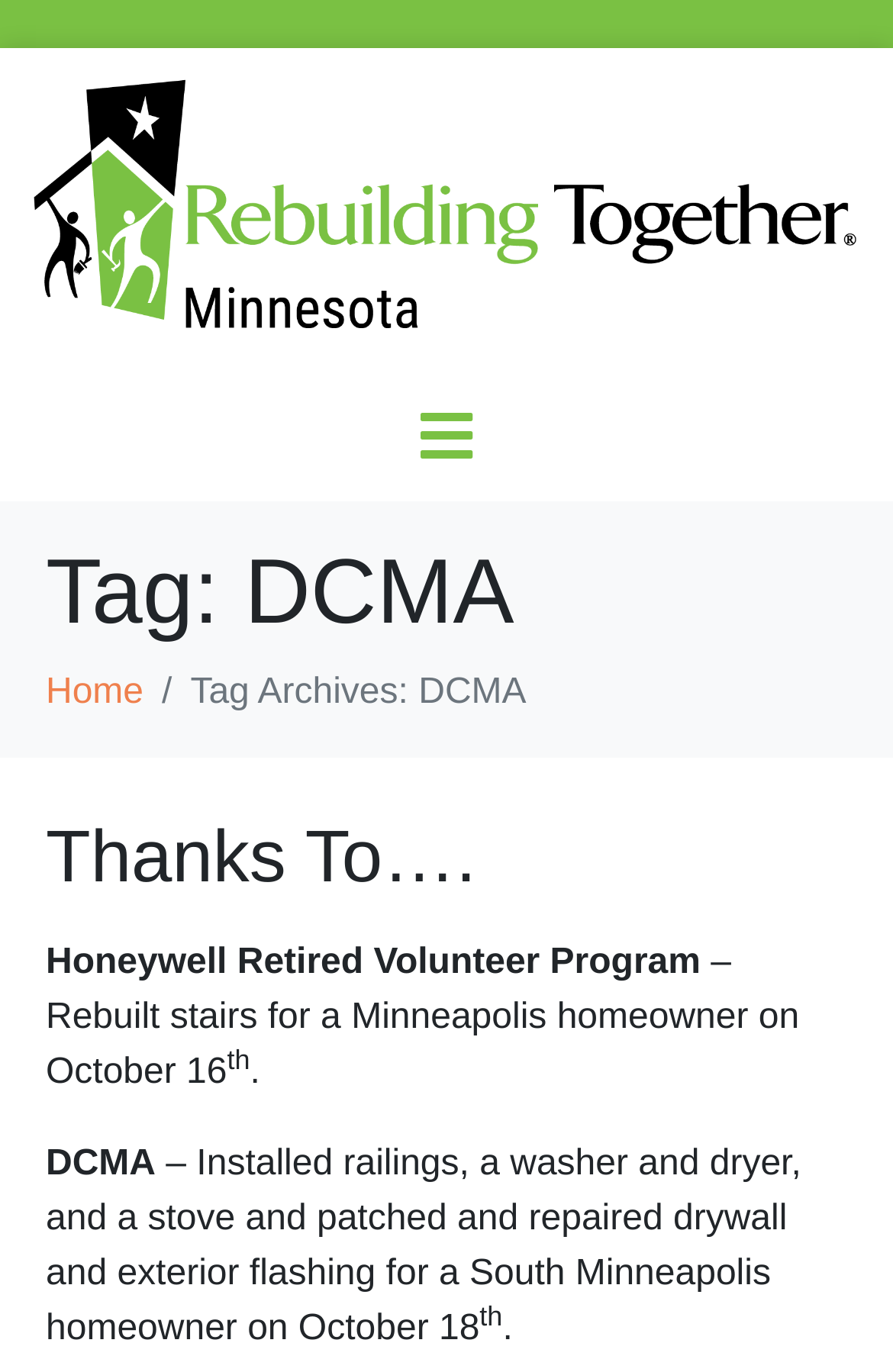Using the webpage screenshot and the element description Thanks To…., determine the bounding box coordinates. Specify the coordinates in the format (top-left x, top-left y, bottom-right x, bottom-right y) with values ranging from 0 to 1.

[0.051, 0.593, 0.533, 0.654]